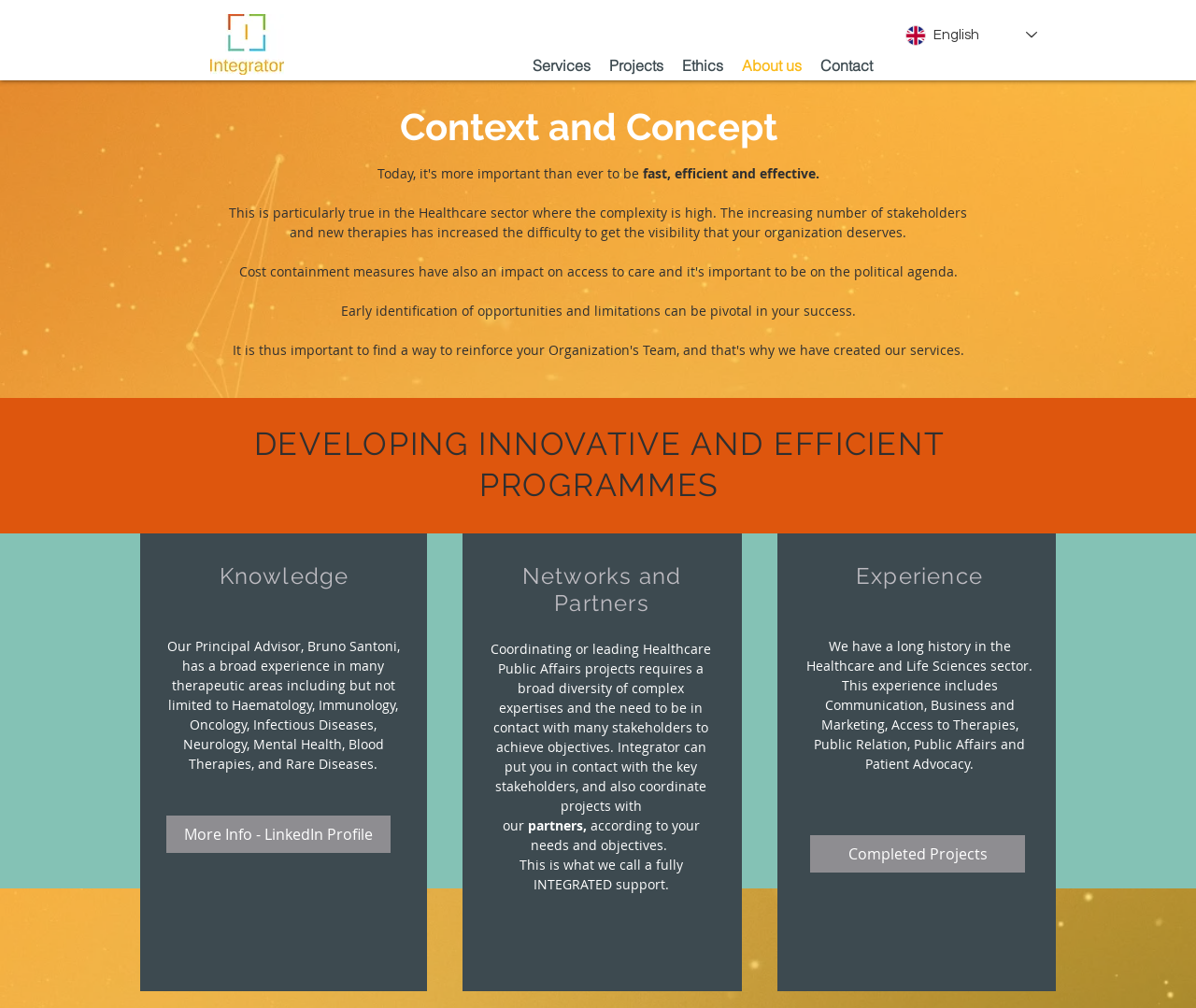Please determine the bounding box coordinates for the UI element described as: "EnglishEnglishFrançaisNederlands".

[0.746, 0.014, 0.878, 0.056]